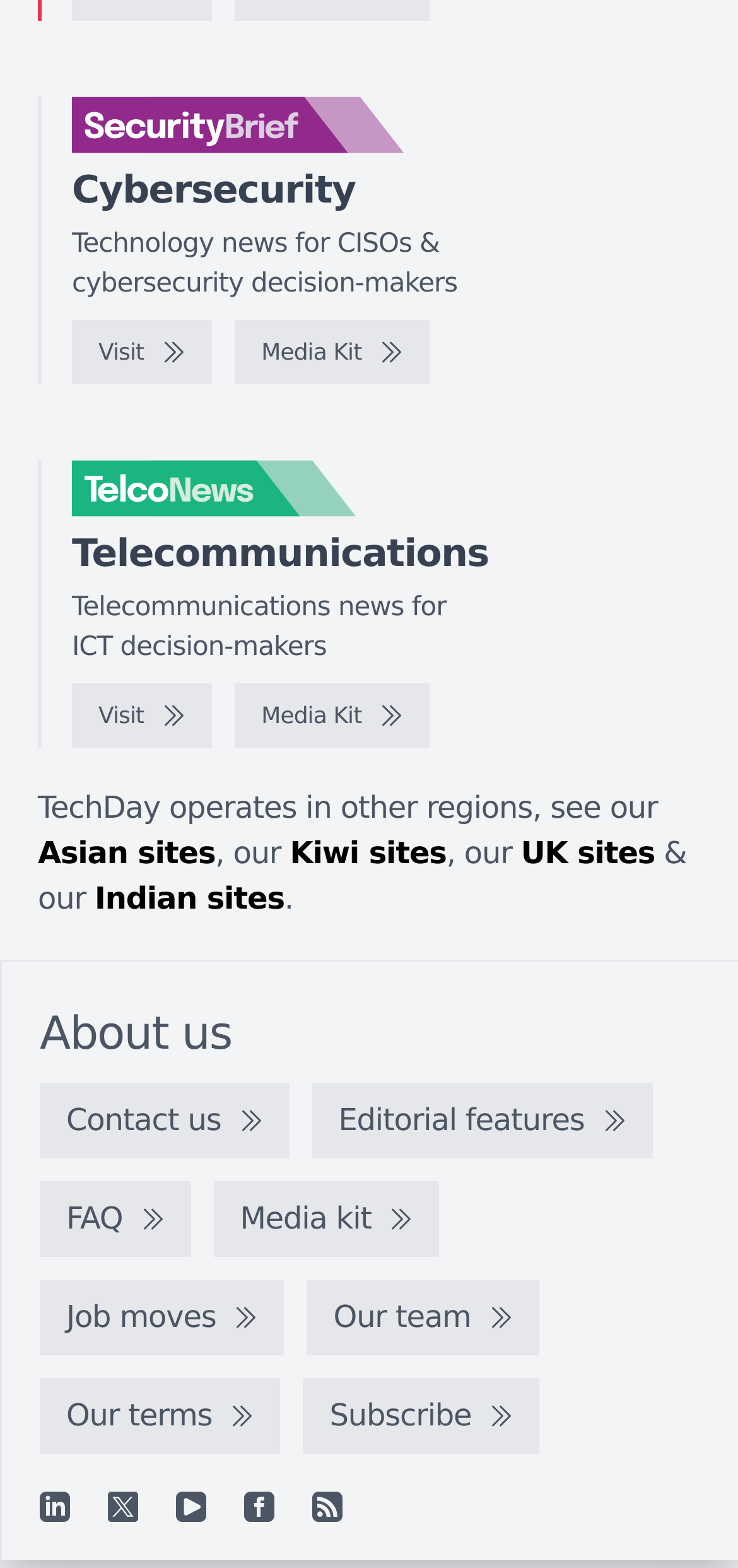Using the given element description, provide the bounding box coordinates (top-left x, top-left y, bottom-right x, bottom-right y) for the corresponding UI element in the screenshot: Subscribe

[0.411, 0.879, 0.731, 0.928]